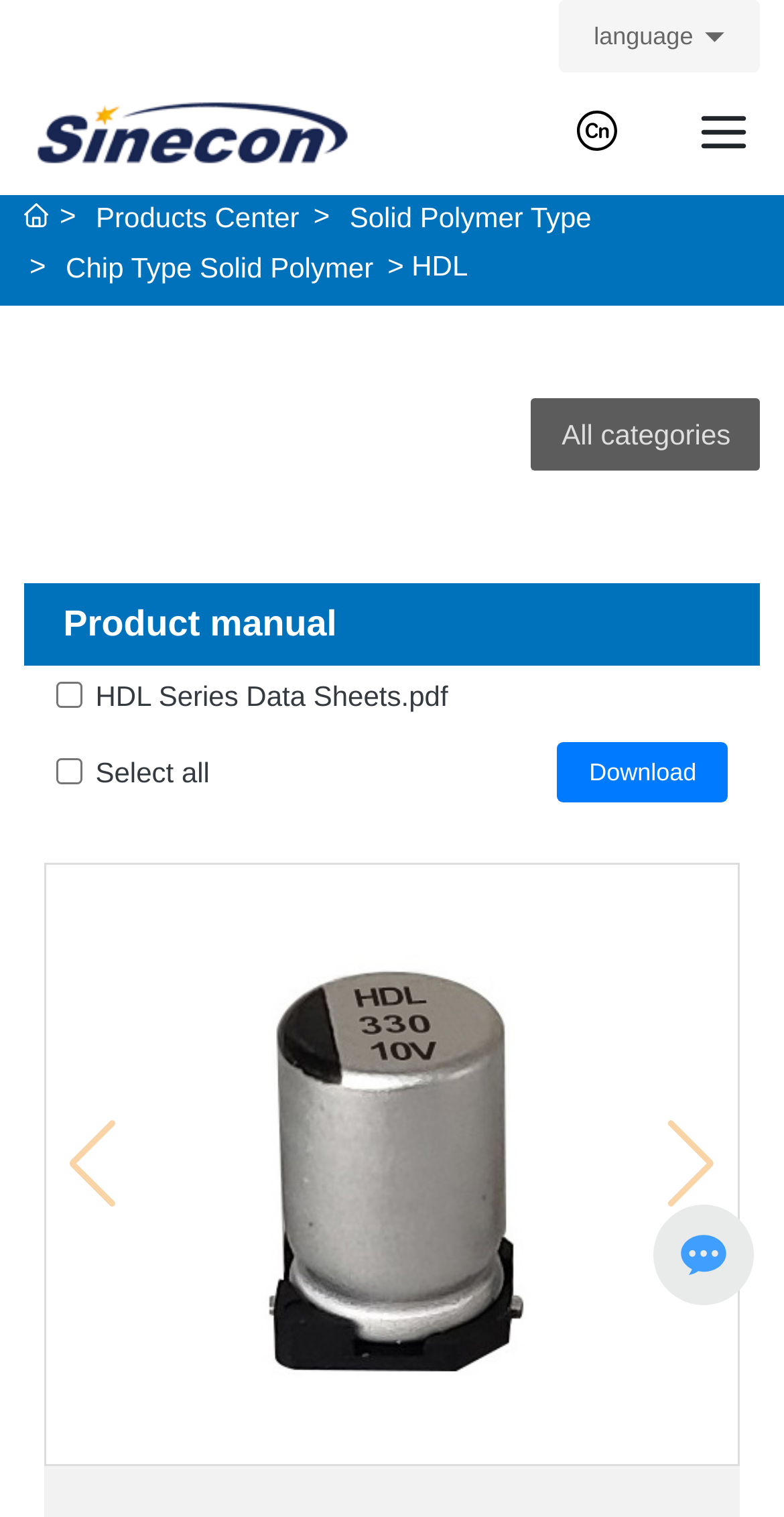Kindly provide the bounding box coordinates of the section you need to click on to fulfill the given instruction: "Go to XingChen Electron homepage".

[0.038, 0.075, 0.5, 0.096]